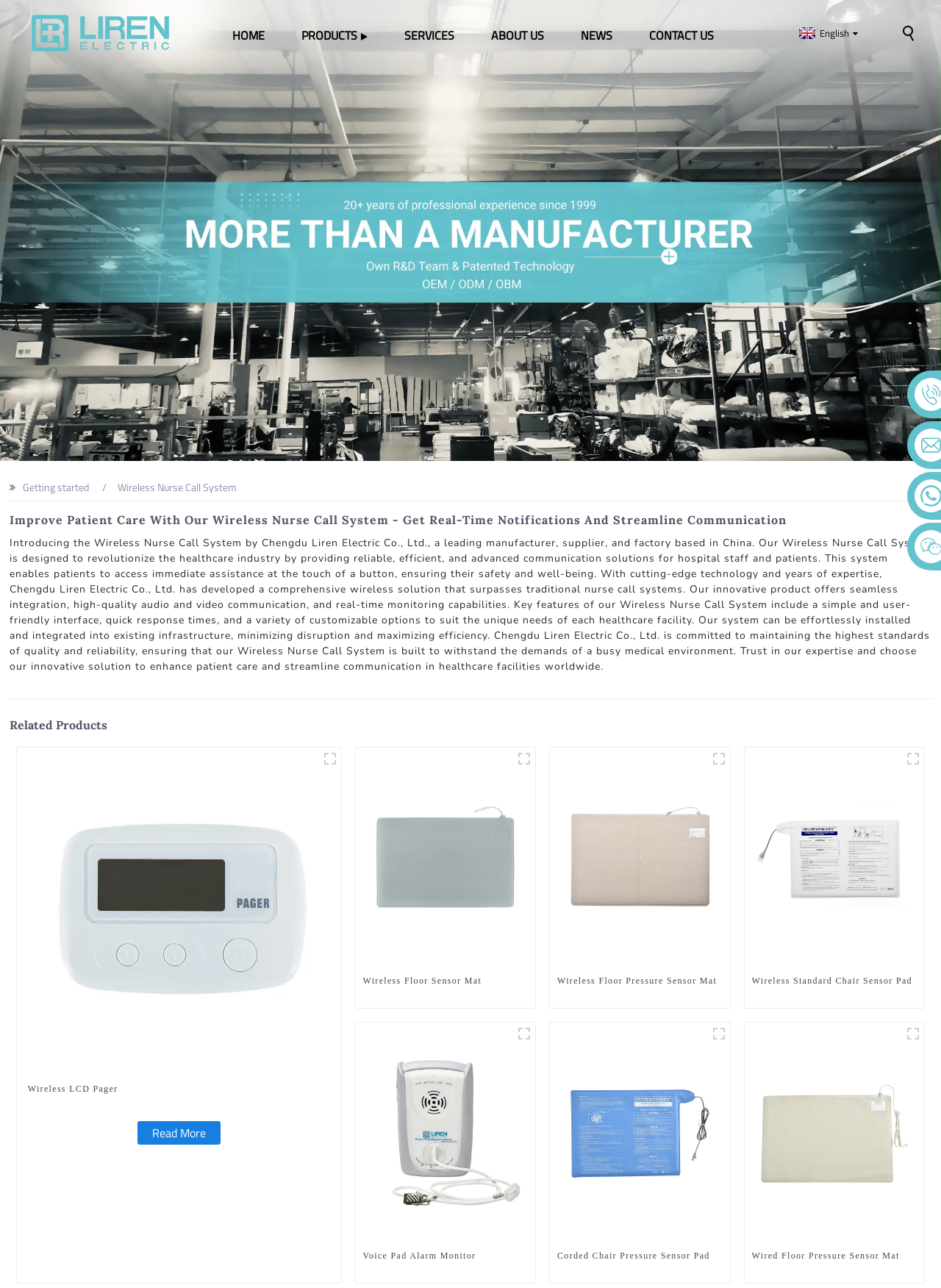Please mark the bounding box coordinates of the area that should be clicked to carry out the instruction: "Click the LCD-Pager link".

[0.018, 0.699, 0.362, 0.711]